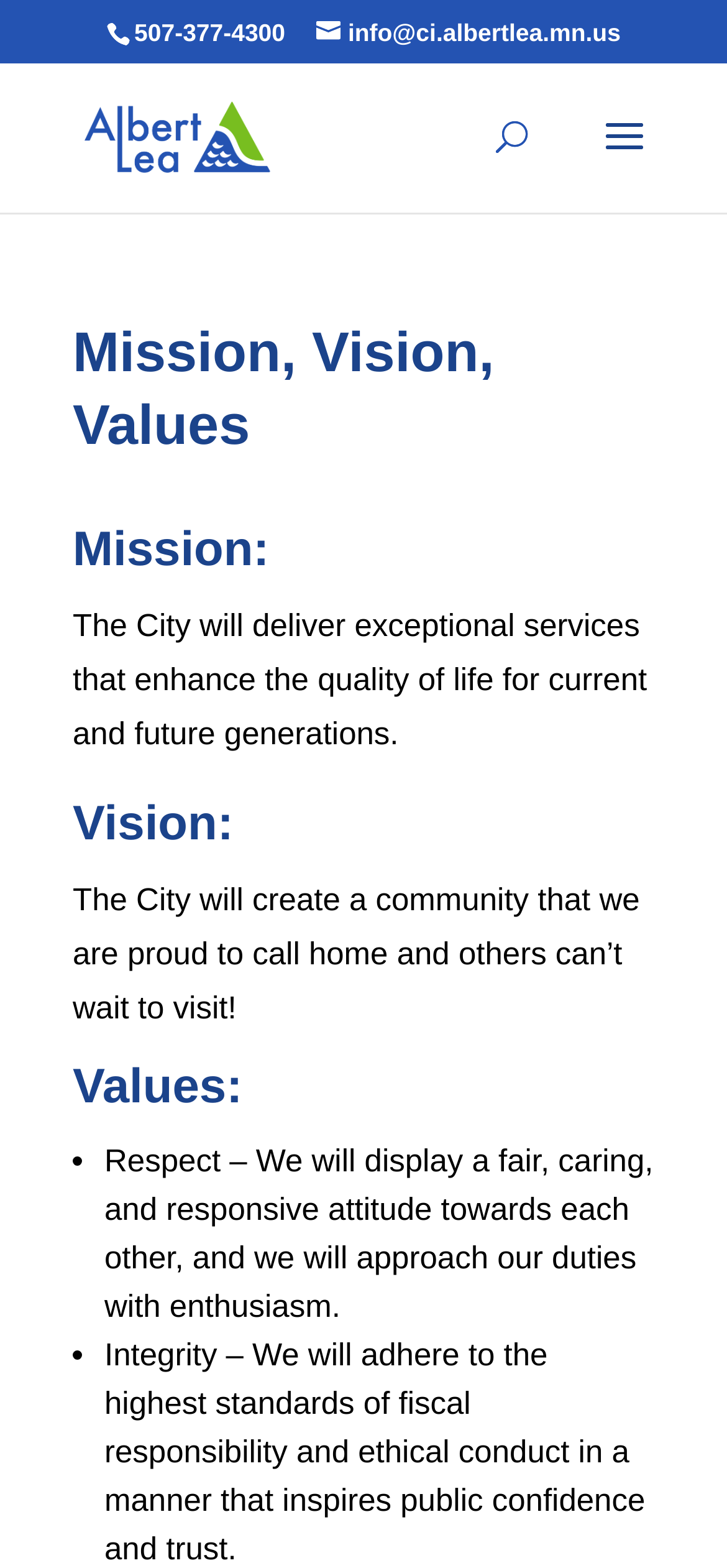Predict the bounding box for the UI component with the following description: "name="s" placeholder="Search …" title="Search for:"".

[0.463, 0.039, 0.823, 0.042]